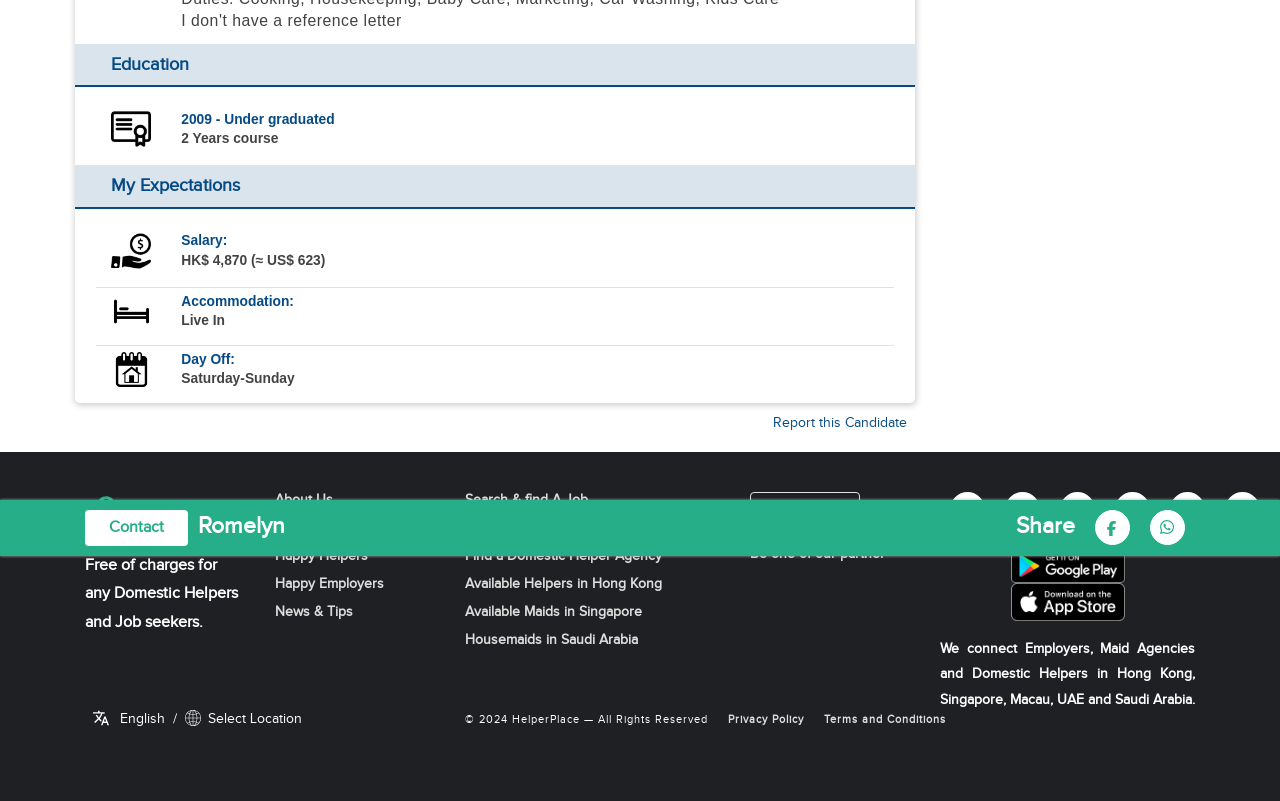From the element description: "Find Helpers, Maids or Drivers", extract the bounding box coordinates of the UI element. The coordinates should be expressed as four float numbers between 0 and 1, in the order [left, top, right, bottom].

[0.363, 0.649, 0.511, 0.669]